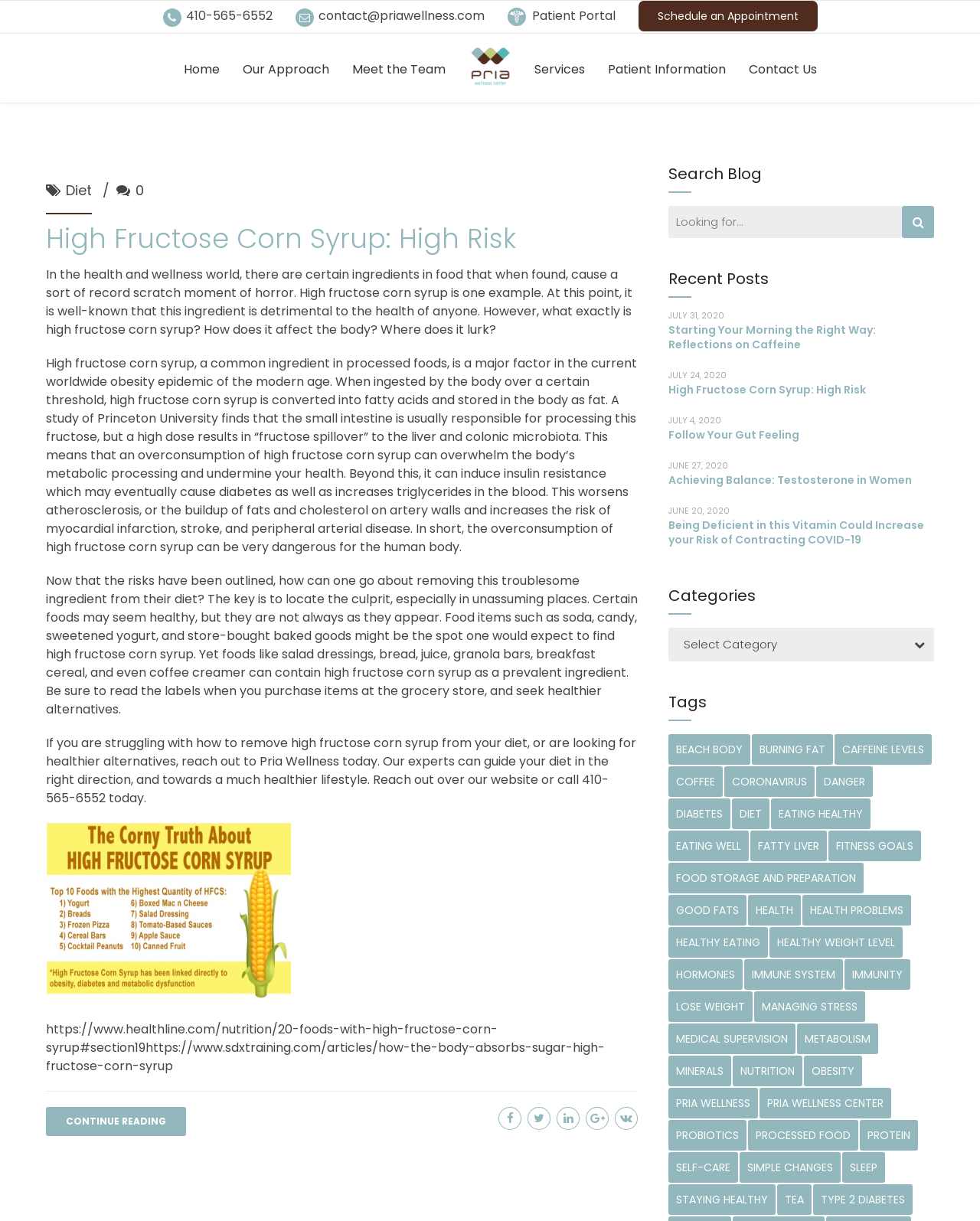Pinpoint the bounding box coordinates of the area that must be clicked to complete this instruction: "View replies to 'Day 118 – Full Spectrum'".

None